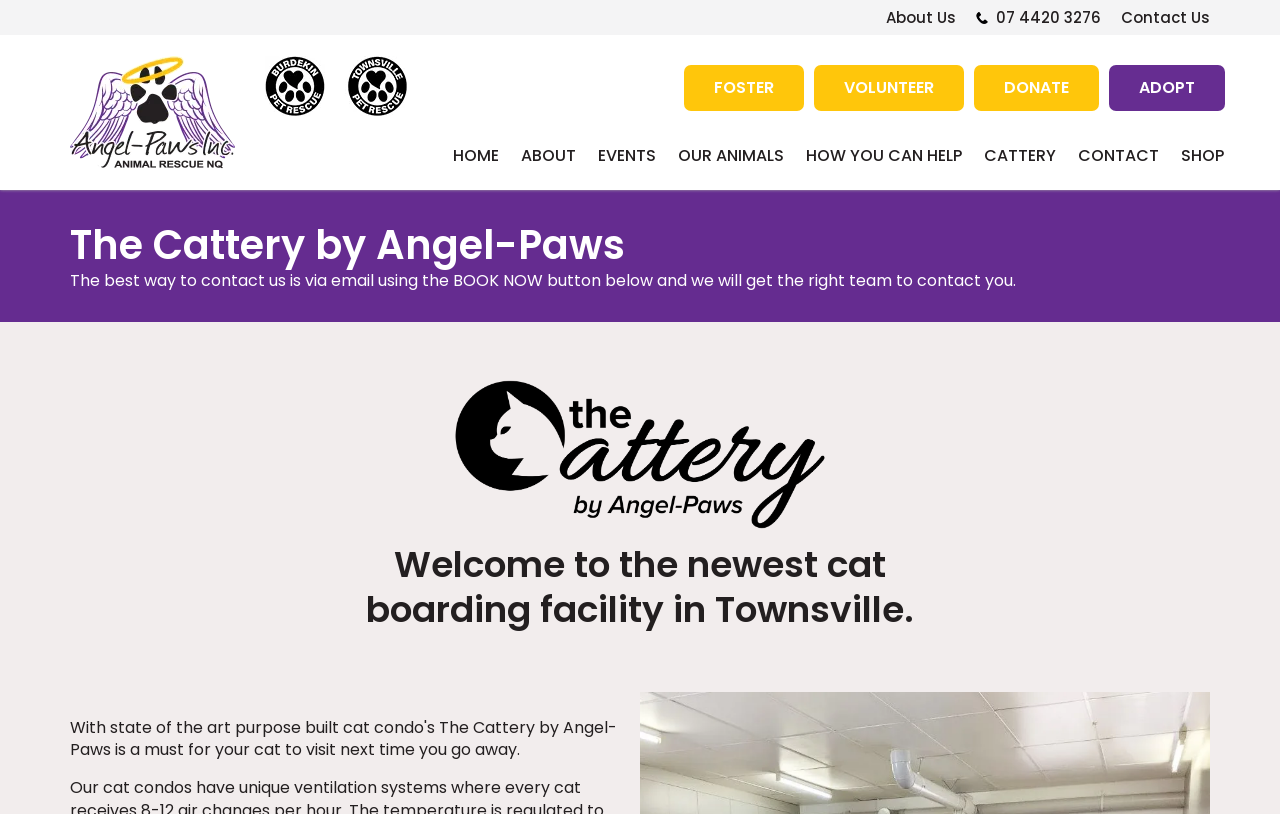Please specify the bounding box coordinates of the clickable section necessary to execute the following command: "Click ADOPT".

[0.866, 0.08, 0.957, 0.136]